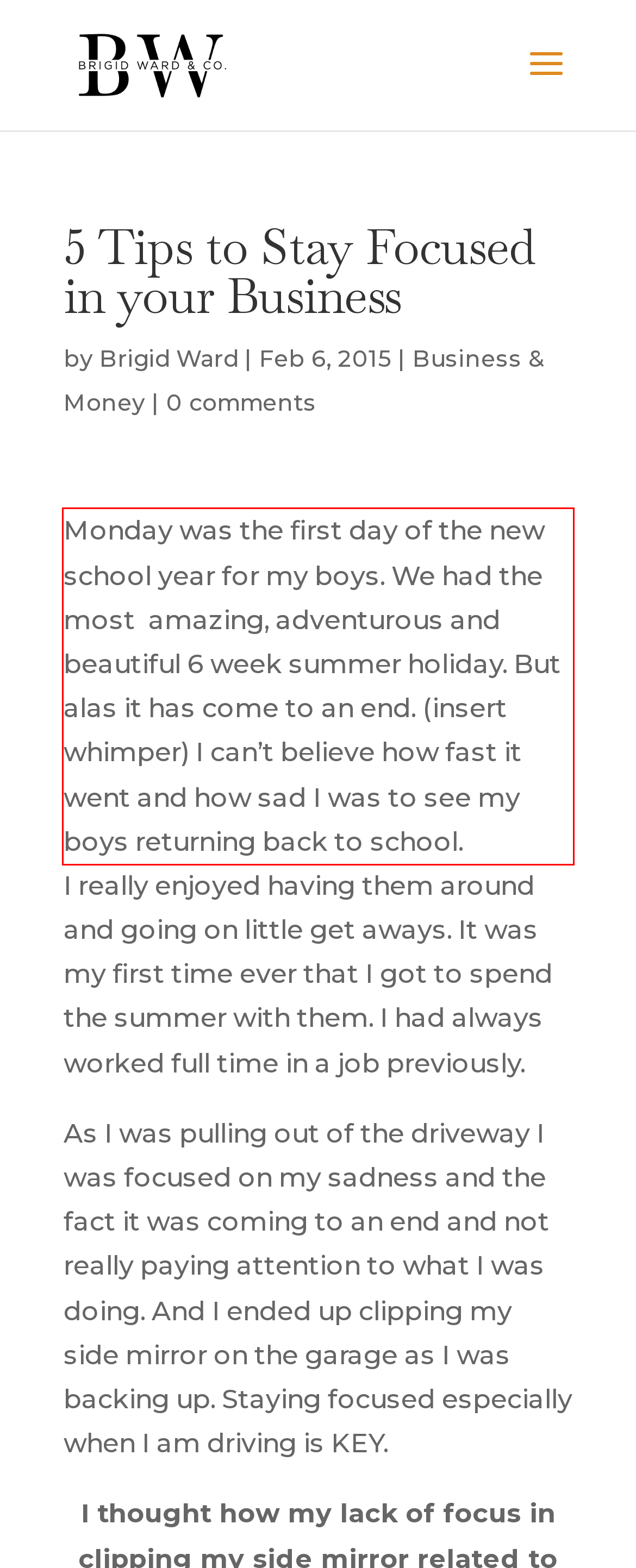Using the provided webpage screenshot, identify and read the text within the red rectangle bounding box.

Monday was the first day of the new school year for my boys. We had the most amazing, adventurous and beautiful 6 week summer holiday. But alas it has come to an end. (insert whimper) I can’t believe how fast it went and how sad I was to see my boys returning back to school.